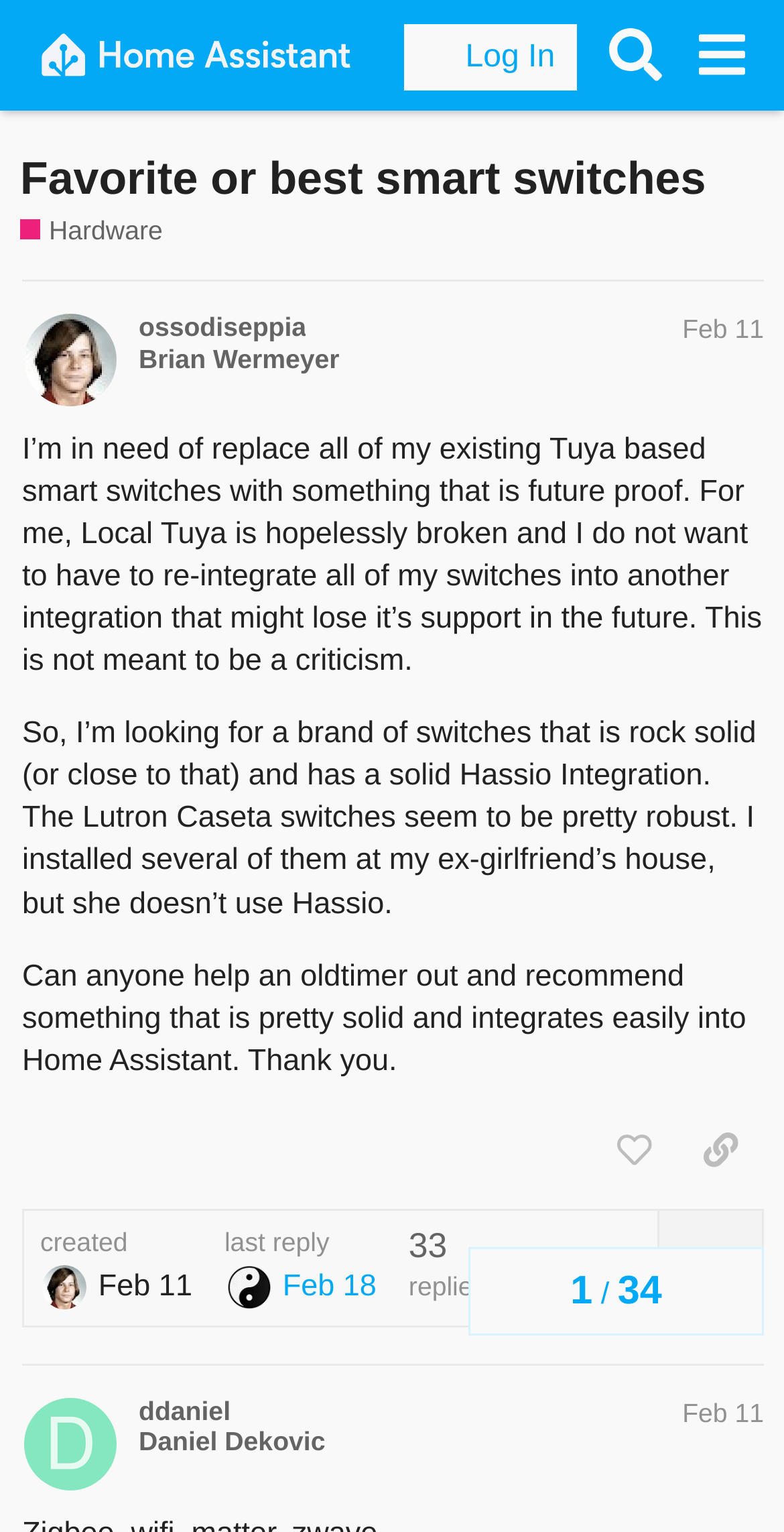Given the description of the UI element: "parent_node: Feb 18", predict the bounding box coordinates in the form of [left, top, right, bottom], with each value being a float between 0 and 1.

[0.286, 0.828, 0.36, 0.85]